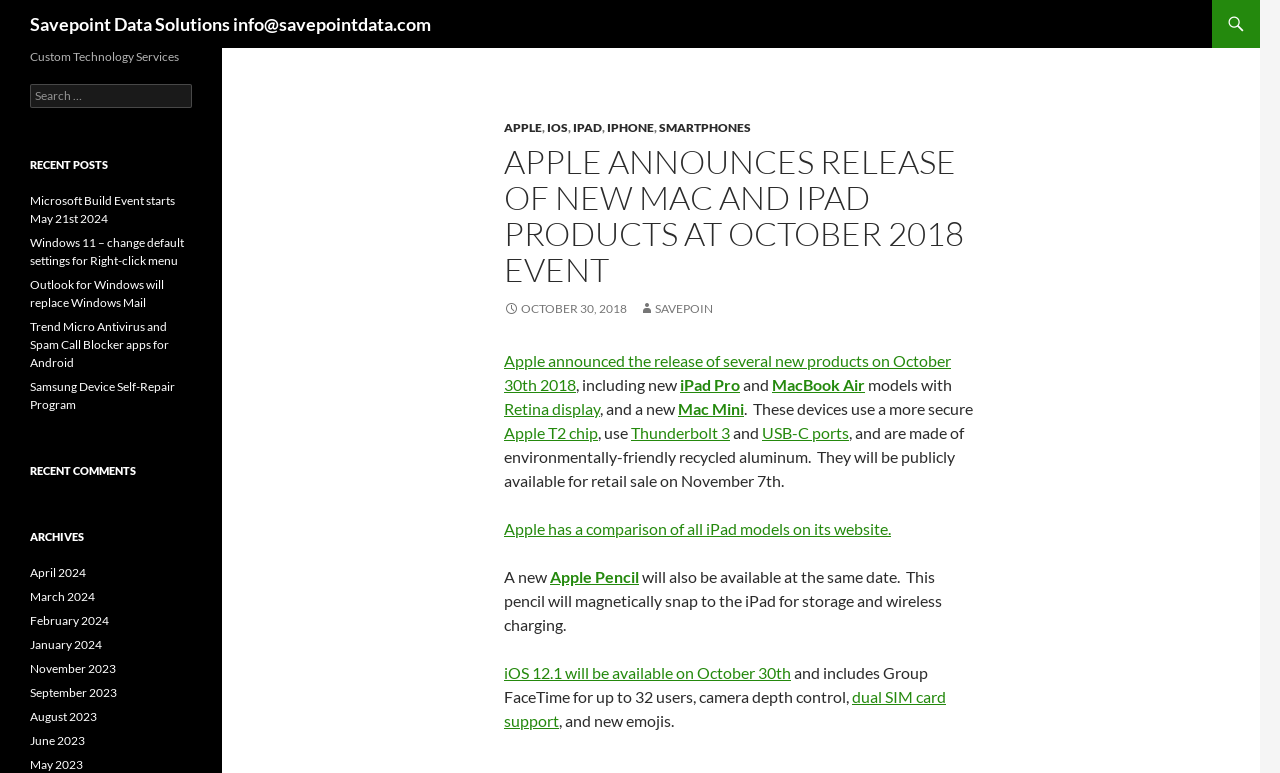Determine the bounding box coordinates for the UI element matching this description: "savepoin".

[0.499, 0.389, 0.557, 0.409]